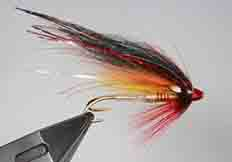Describe the scene depicted in the image with great detail.

The image showcases a meticulously crafted fly, designed for fishing, specifically appealing to anglers targeting Salmon, Sea-trout, and Grayling. The fly features a vibrant and intricate blend of materials, with multiple layers of colorful feathers that blend shades of red, orange, and black, creating a striking visual effect. The design is intended to mimic the natural prey of these fish, enhancing the lure's effectiveness in attracting attention in the water. This craftsmanship reflects the dedication and skill of fly tying enthusiasts, a craft that combines artistic expression with functional fishing techniques. This particular fly may be among the new patterns recently devised by the creator, who emphasizes a preference for wild fish over stocked varieties.